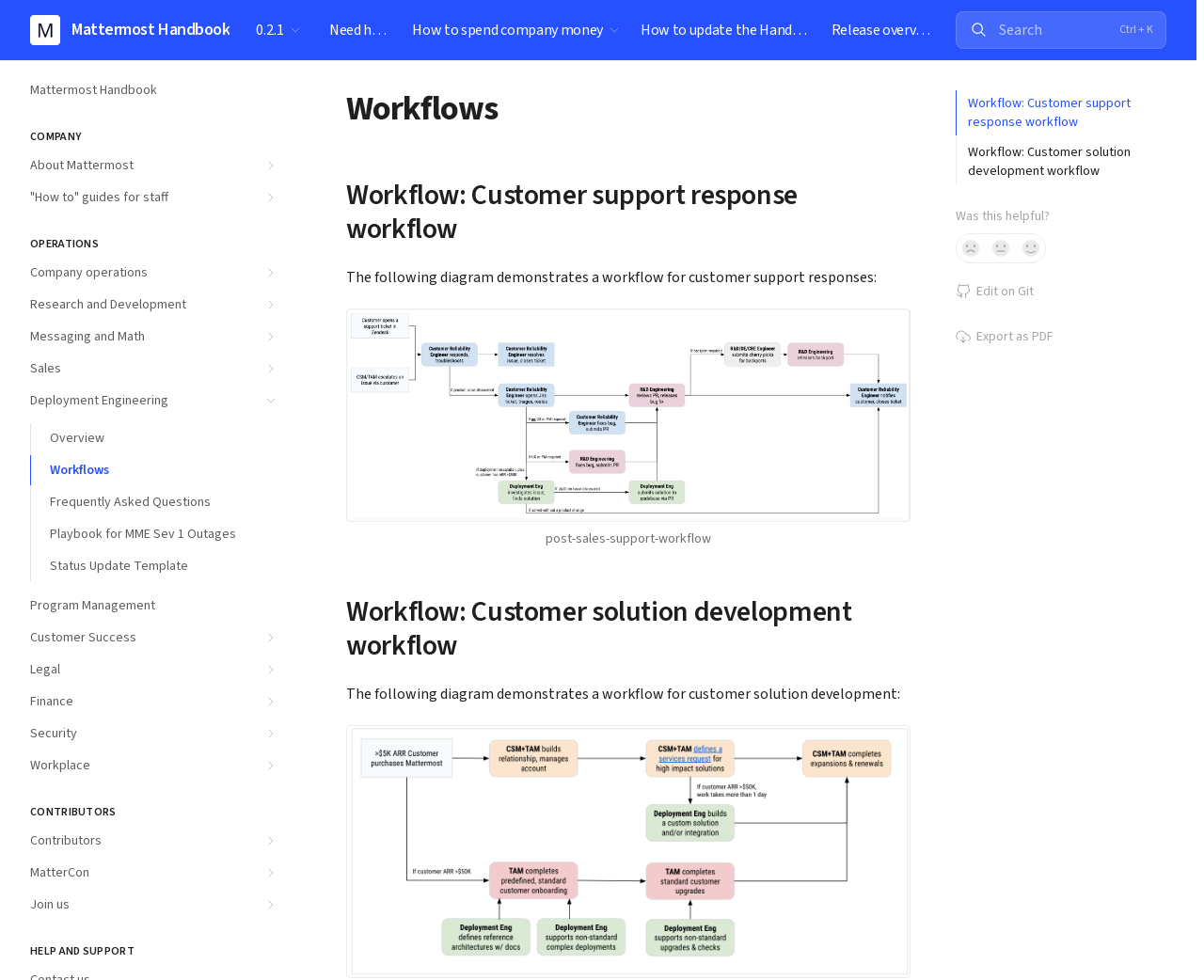Determine the bounding box coordinates of the UI element described by: "Workflow: Customer solution development workflow".

[0.794, 0.142, 0.968, 0.188]